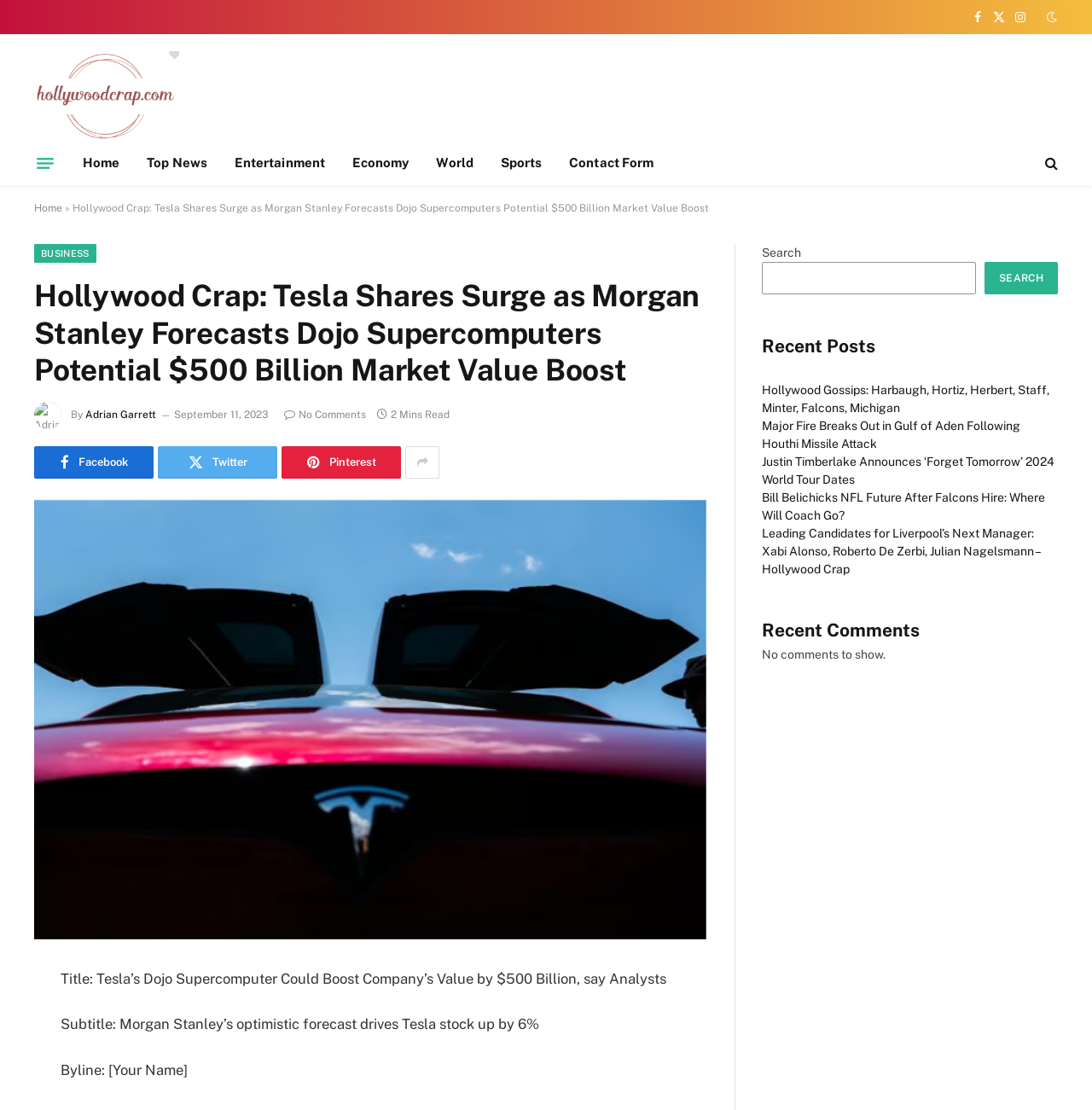What is the name of the website?
Using the image, elaborate on the answer with as much detail as possible.

I determined the name of the website by looking at the top-left corner of the webpage, where the logo and website name 'Hollywood Crap' are displayed.